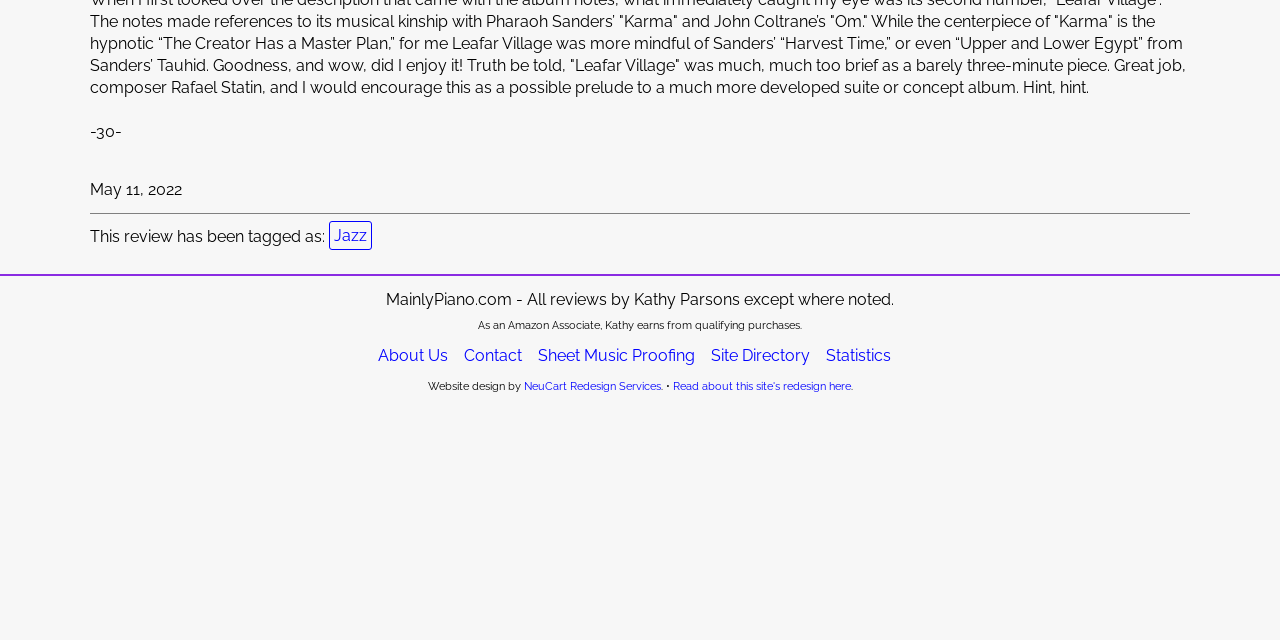Calculate the bounding box coordinates of the UI element given the description: "NeuCart Redesign Services".

[0.409, 0.594, 0.516, 0.615]